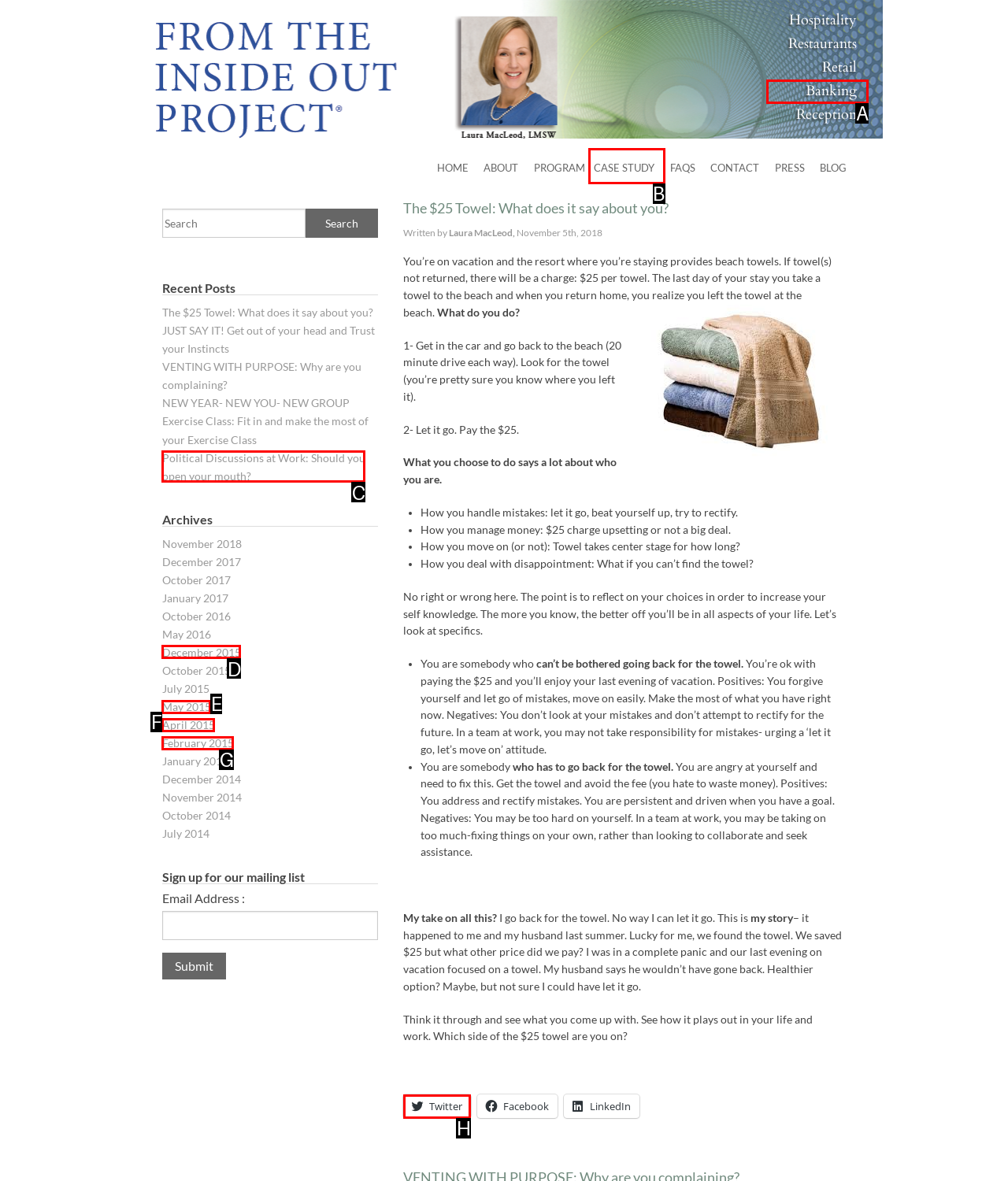Which option should be clicked to complete this task: Share on Twitter
Reply with the letter of the correct choice from the given choices.

H